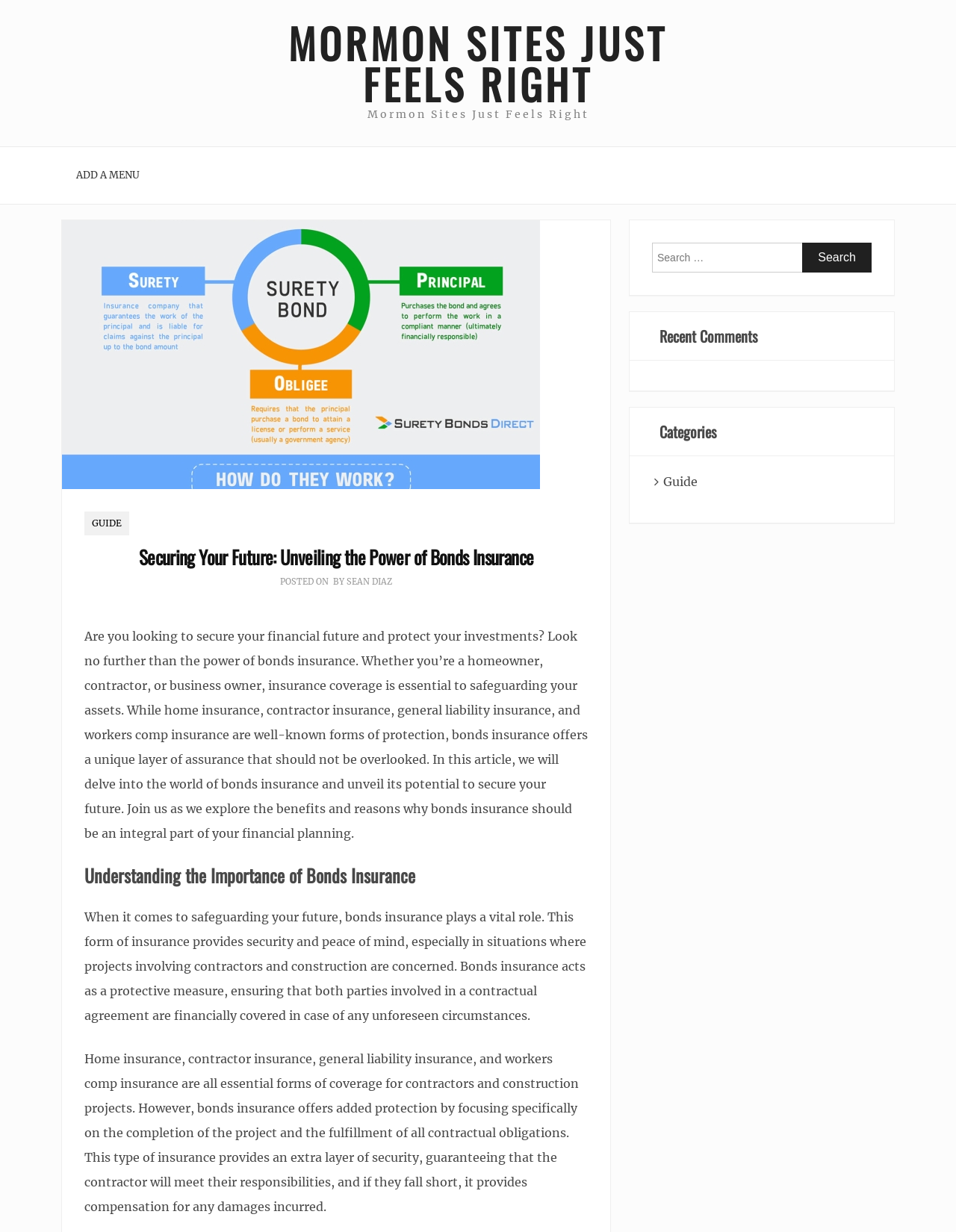Provide a short, one-word or phrase answer to the question below:
What type of insurance is mentioned as essential for contractors and construction projects?

Home insurance, contractor insurance, general liability insurance, and workers comp insurance